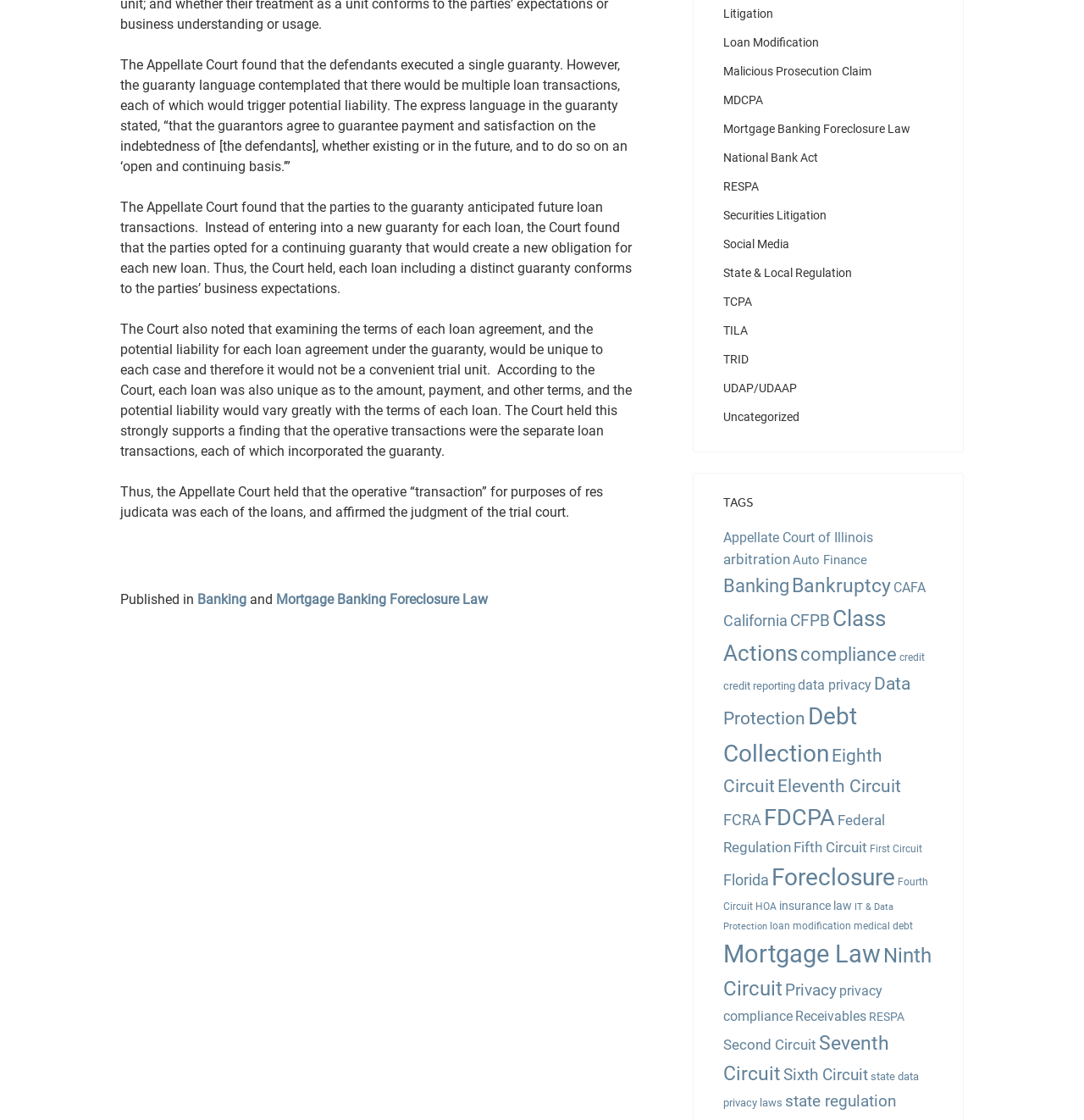Find the bounding box coordinates for the area you need to click to carry out the instruction: "Learn about 'TCPA'". The coordinates should be four float numbers between 0 and 1, indicated as [left, top, right, bottom].

[0.667, 0.263, 0.694, 0.275]